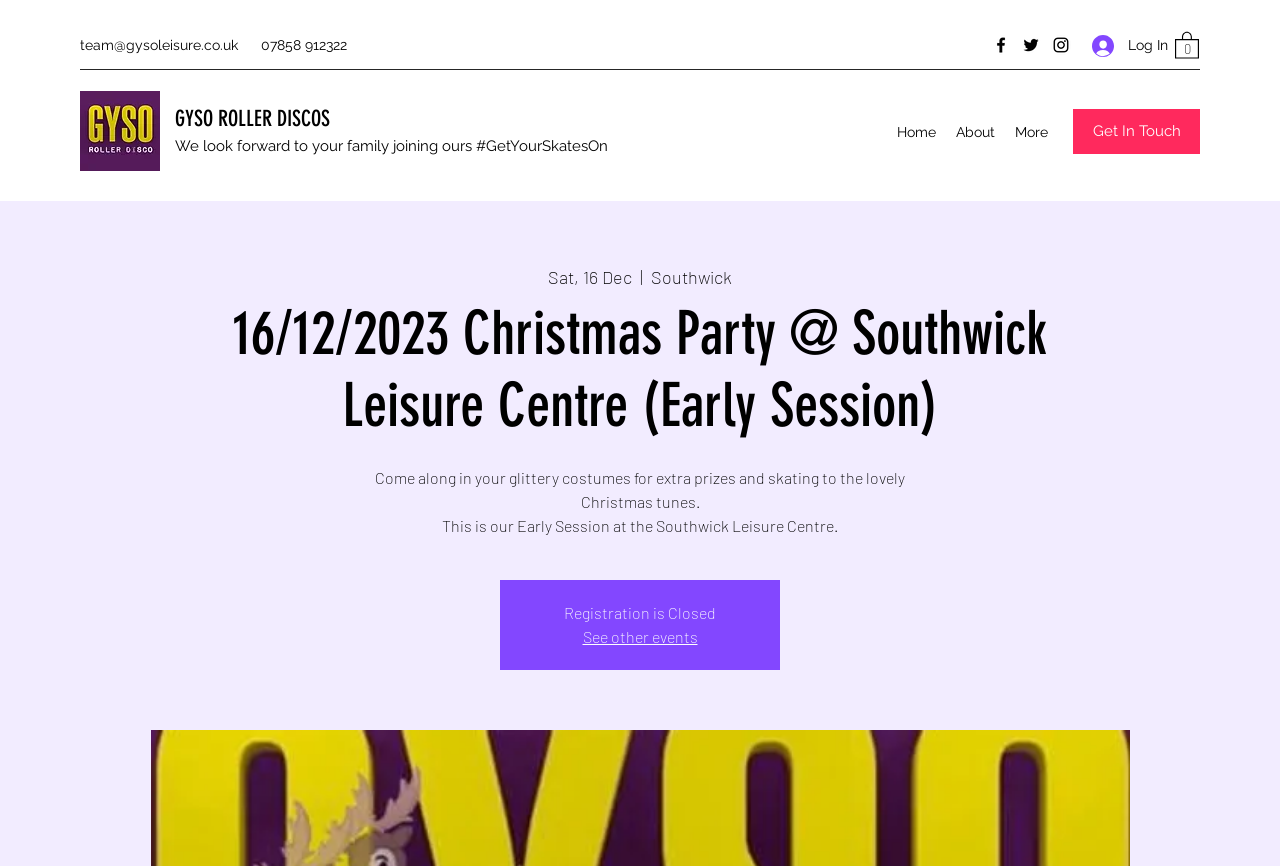What is the location of the event?
Craft a detailed and extensive response to the question.

I found the location of the event by looking at the static text element with the content 'This is our Early Session at the Southwick Leisure Centre.' which is located below the event description.